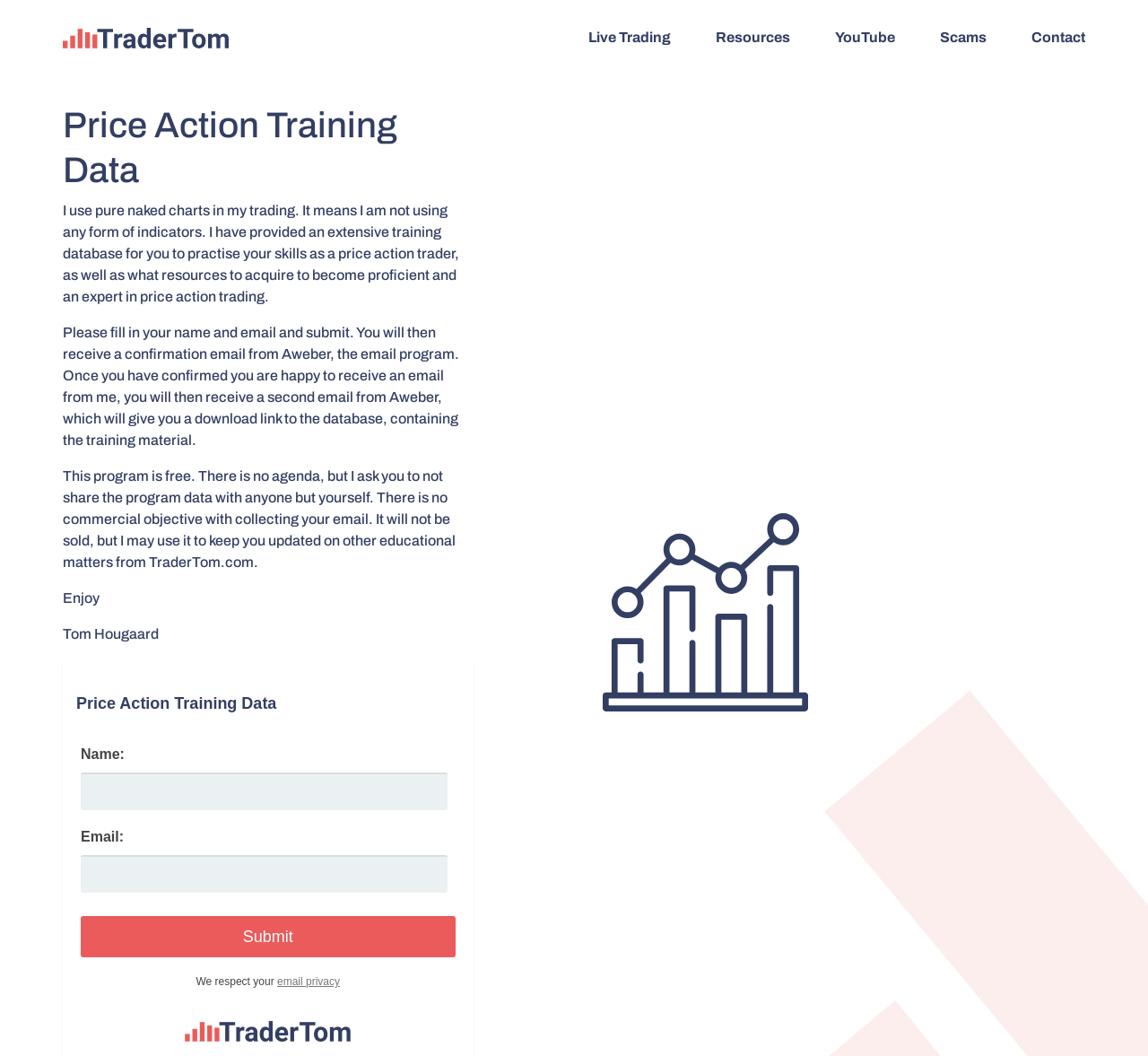Could you highlight the region that needs to be clicked to execute the instruction: "Learn about 'Building Responsible AI'"?

None